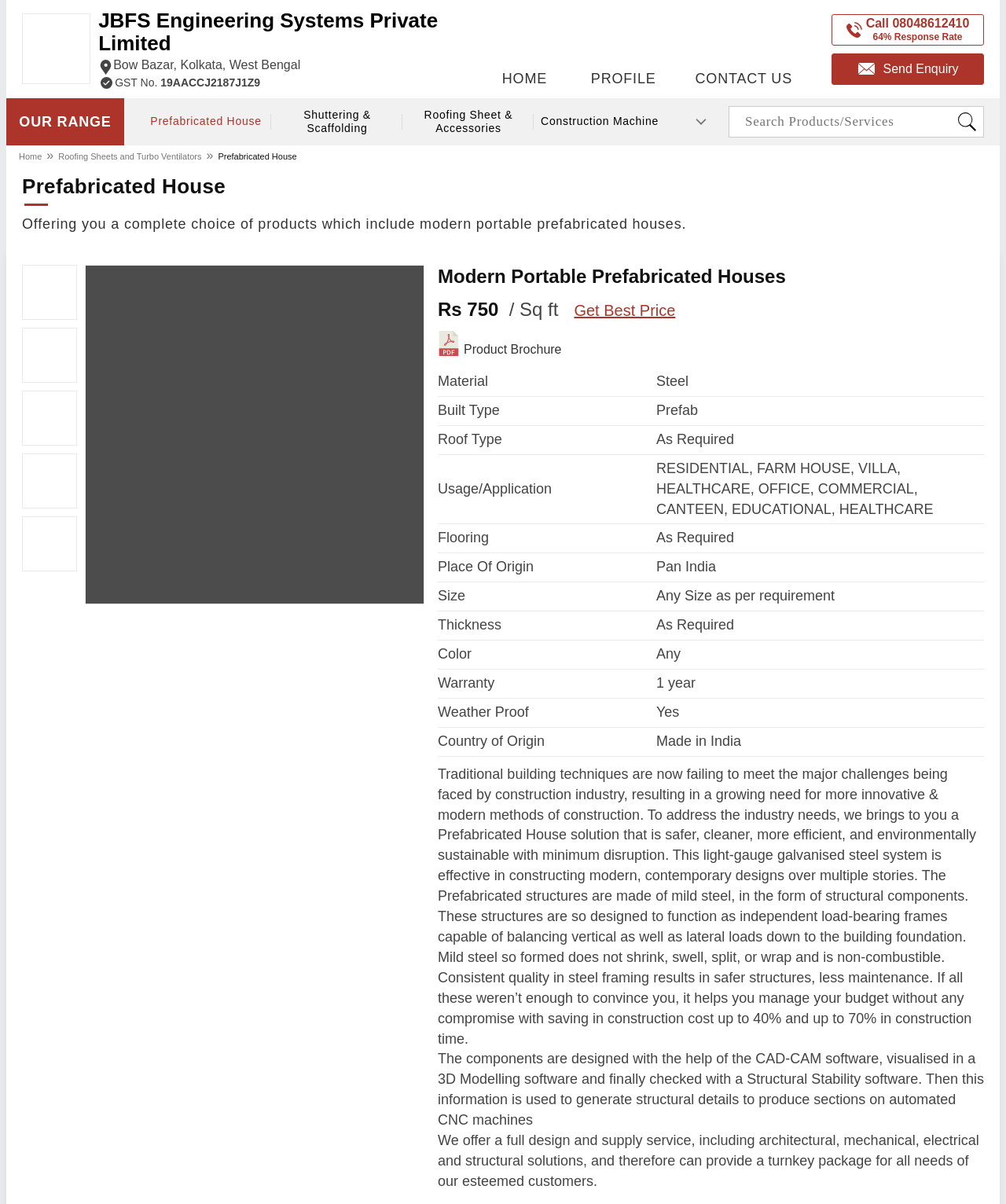Please identify the bounding box coordinates of the clickable area that will fulfill the following instruction: "Send an enquiry". The coordinates should be in the format of four float numbers between 0 and 1, i.e., [left, top, right, bottom].

[0.878, 0.051, 0.953, 0.062]